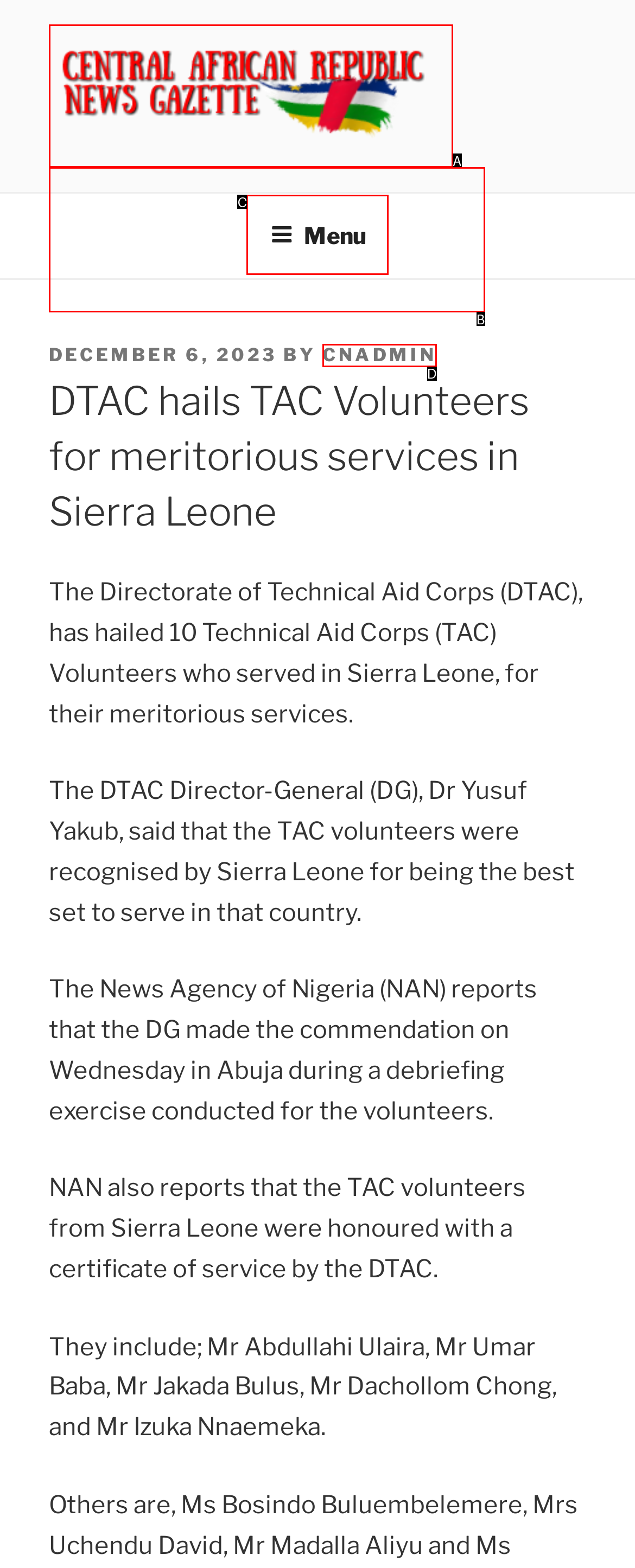Given the element description: cnadmin
Pick the letter of the correct option from the list.

D